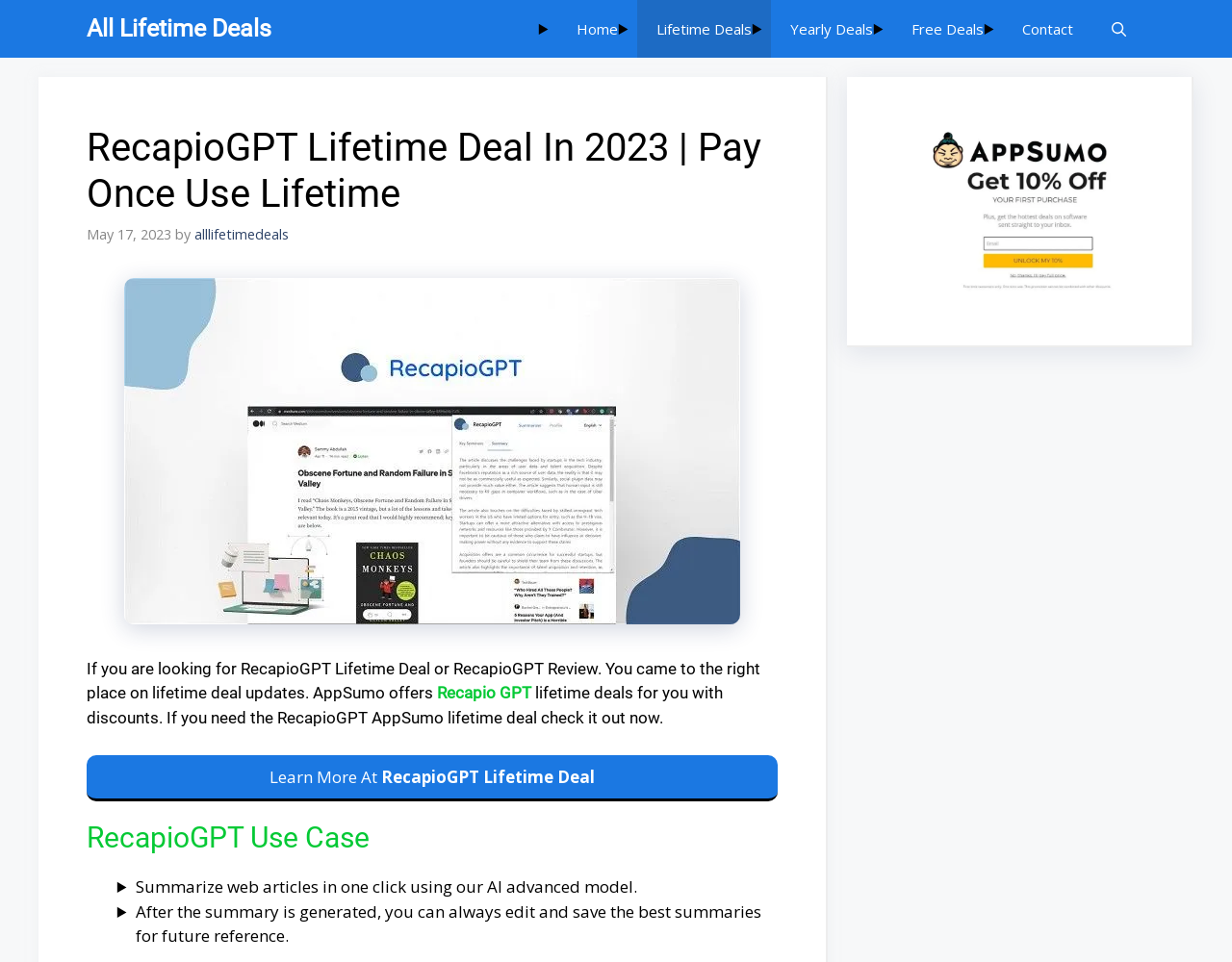Please find the bounding box coordinates of the element's region to be clicked to carry out this instruction: "Open Search Bar".

[0.887, 0.0, 0.93, 0.06]